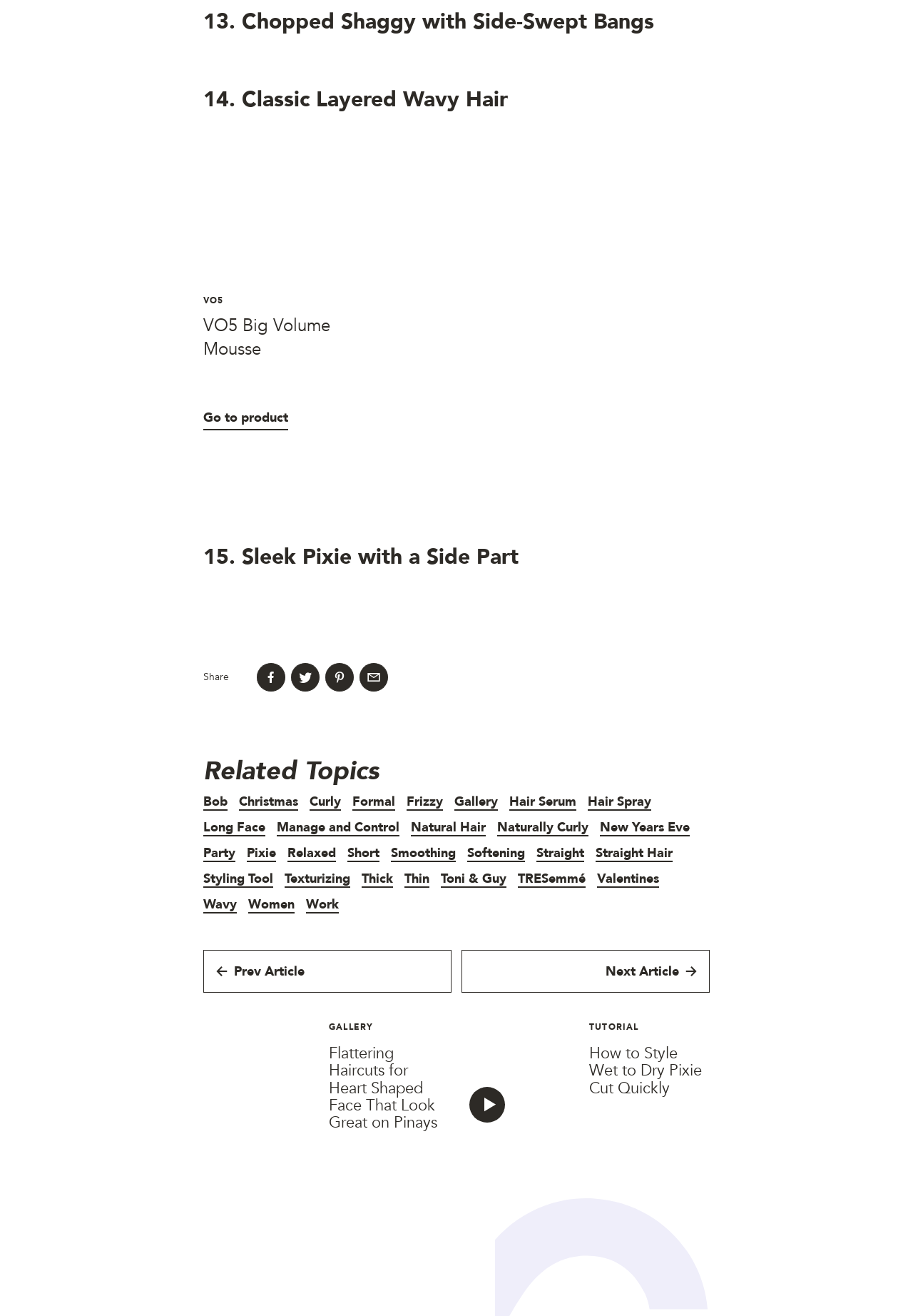Find the bounding box coordinates for the area that must be clicked to perform this action: "Go to 'How to Style Wet to Dry Pixie Cut Quickly' tutorial".

[0.645, 0.792, 0.769, 0.835]